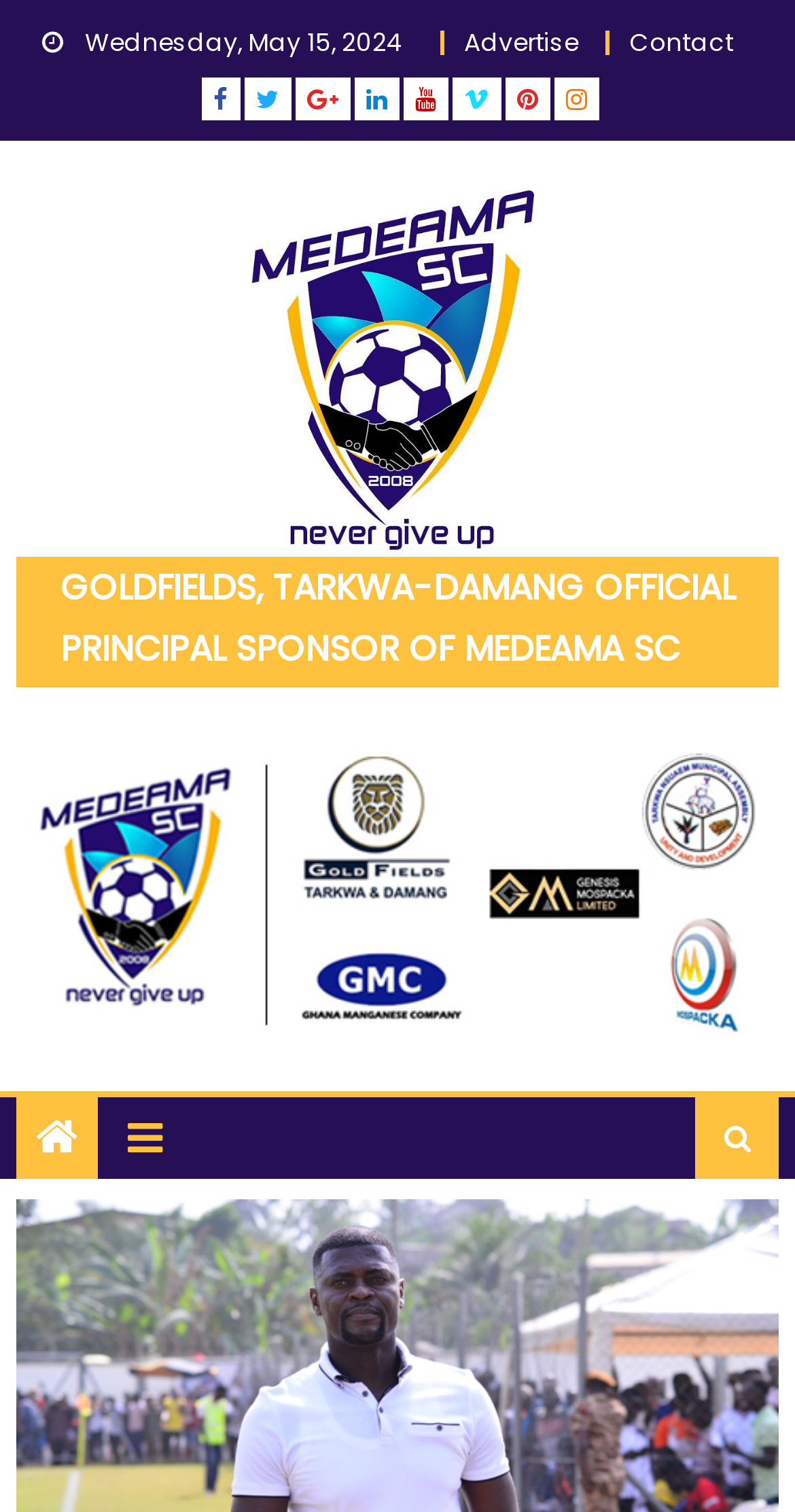Explain in detail what you observe on this webpage.

The webpage is about the profile of national team coaches, specifically Samuel Boadu, and is related to Medeama. At the top left, there is a date displayed as "Wednesday, May 15, 2024". To the right of the date, there are several social media links, including Advertise and Contact. Below the date, there are seven icon links, likely representing different social media platforms.

On the top right, there is a prominent link to Medeama, which spans almost the entire width of the page. Below this link, there is an image of Medeama, taking up most of the width. 

Further down, there is a heading that reads "GOLDFIELDS, TARKWA-DAMANG OFFICIAL PRINCIPAL SPONSOR OF MEDEAMA SC". Below this heading, there are two more icon links.